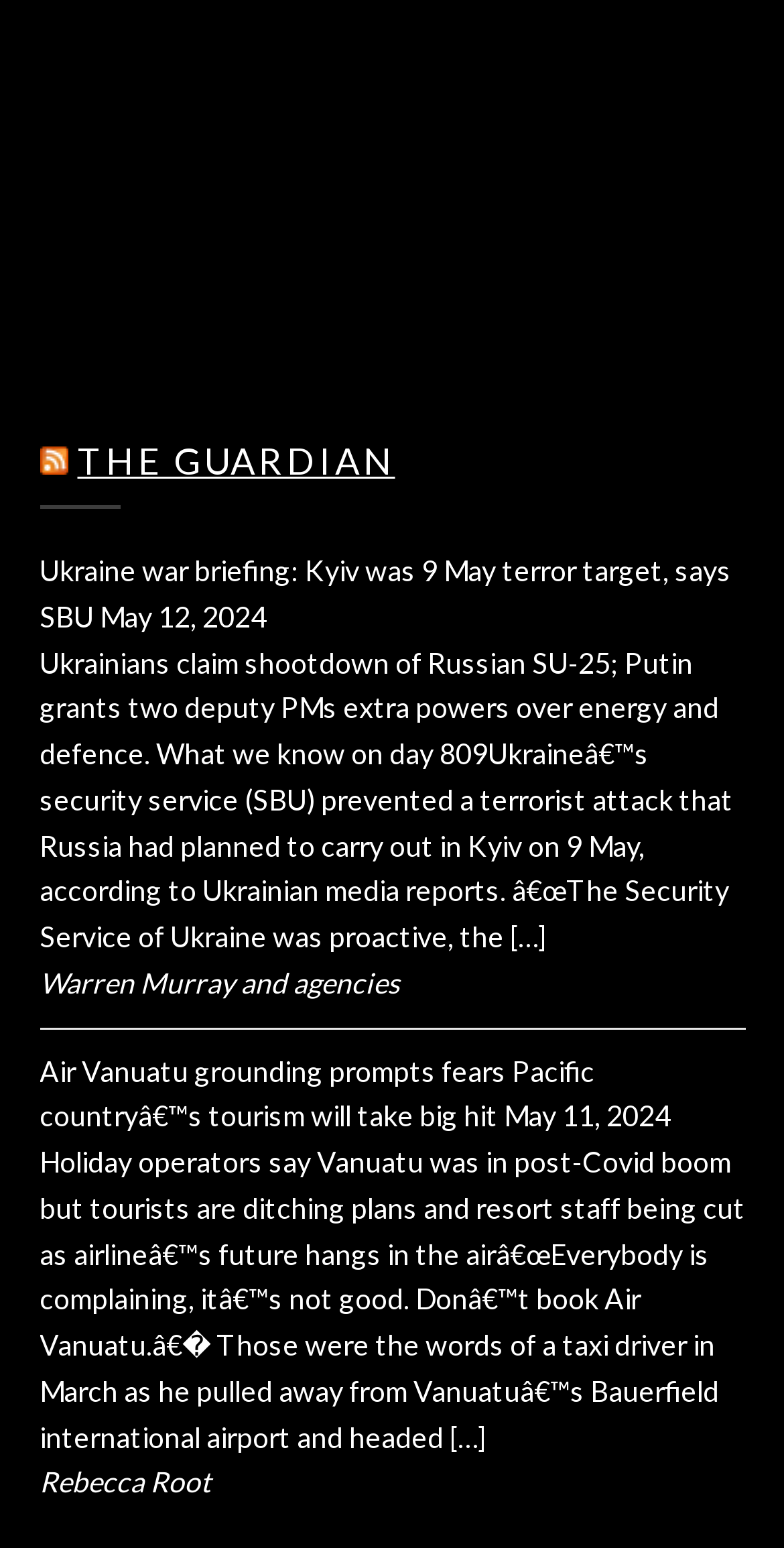Identify the bounding box of the UI element described as follows: "parent_node: THE GUARDIAN". Provide the coordinates as four float numbers in the range of 0 to 1 [left, top, right, bottom].

[0.05, 0.283, 0.086, 0.312]